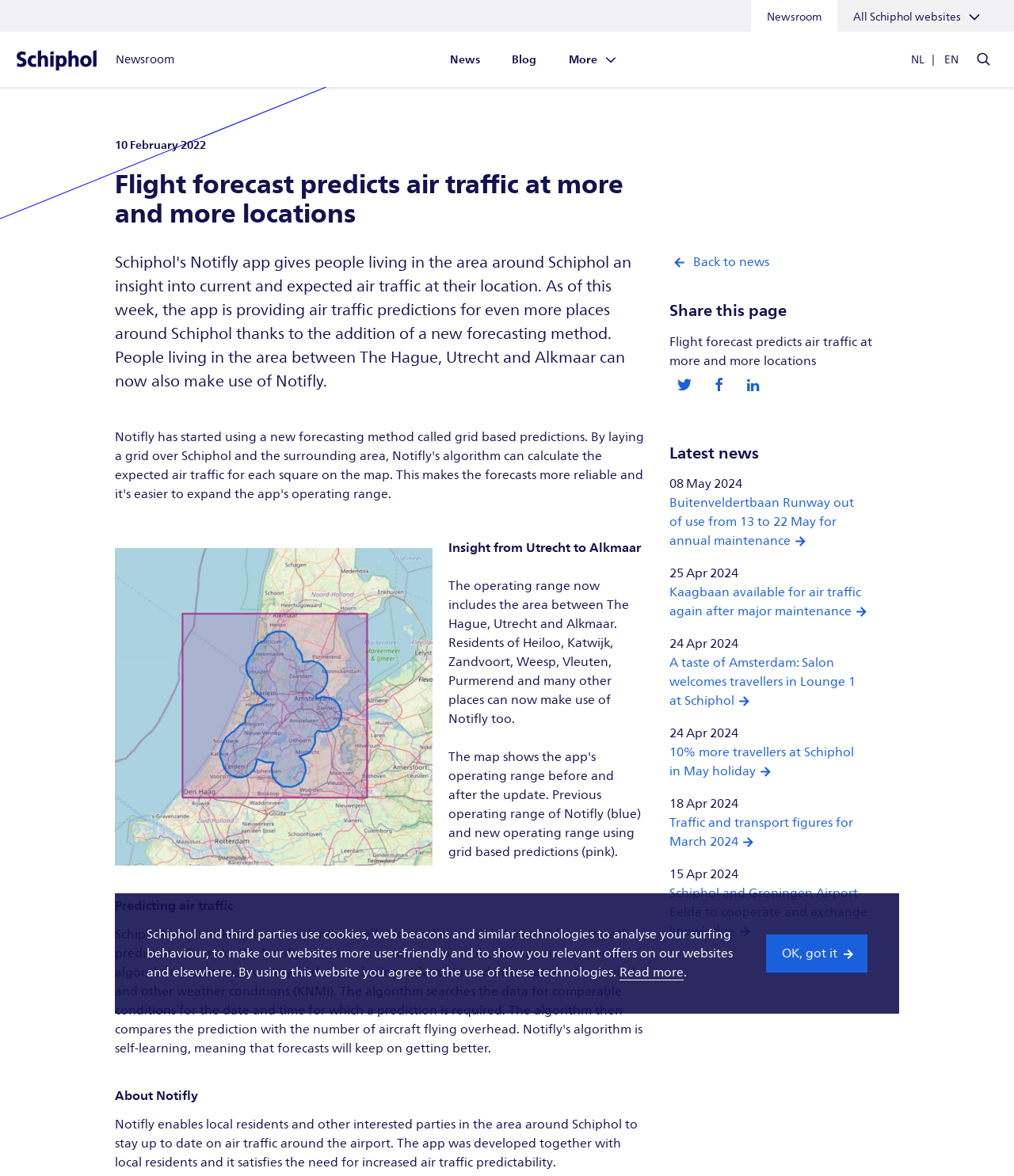Use one word or a short phrase to answer the question provided: 
What is the language of the webpage?

English